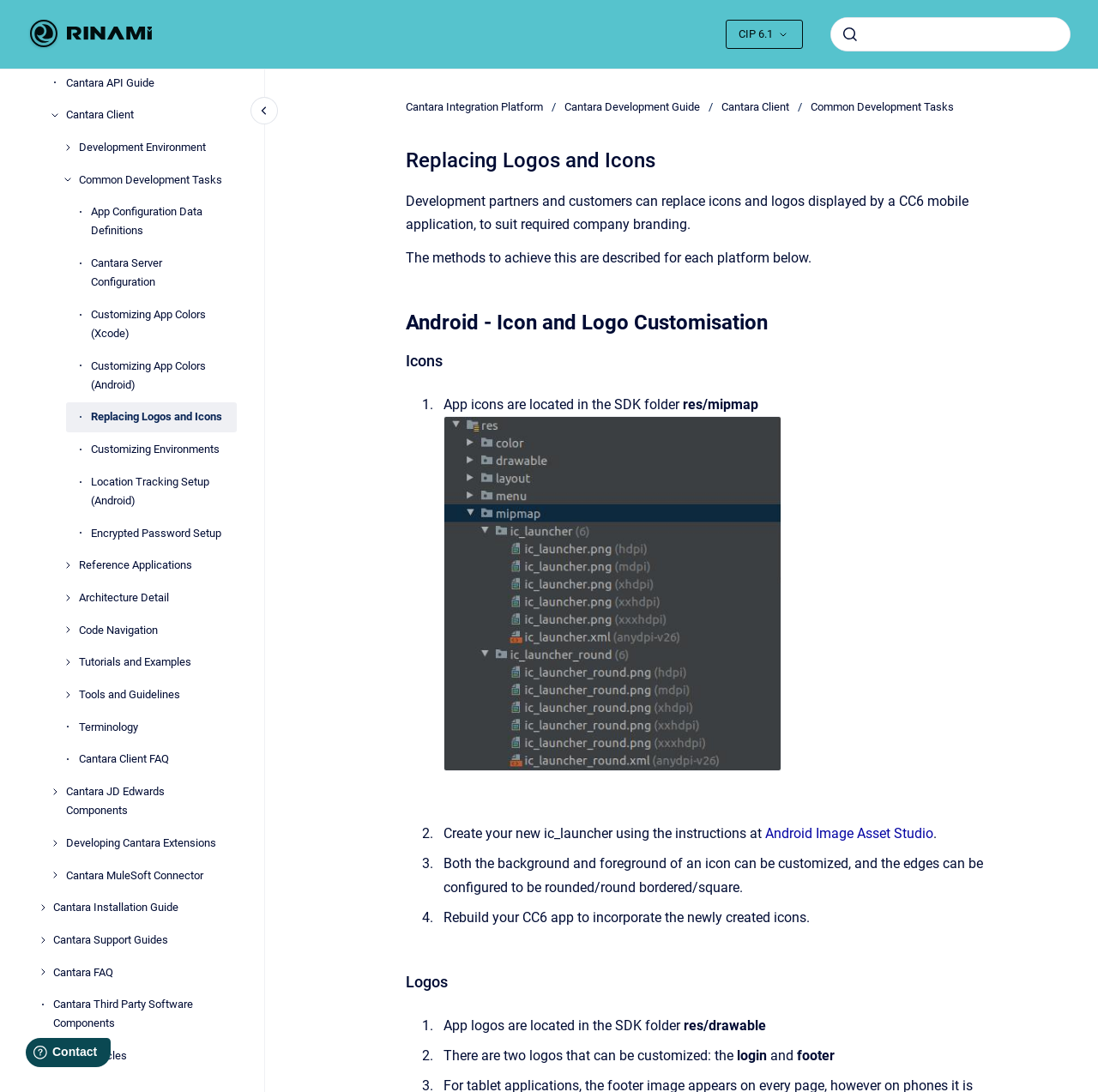Bounding box coordinates should be provided in the format (top-left x, top-left y, bottom-right x, bottom-right y) with all values between 0 and 1. Identify the bounding box for this UI element: Terminology

[0.071, 0.652, 0.216, 0.68]